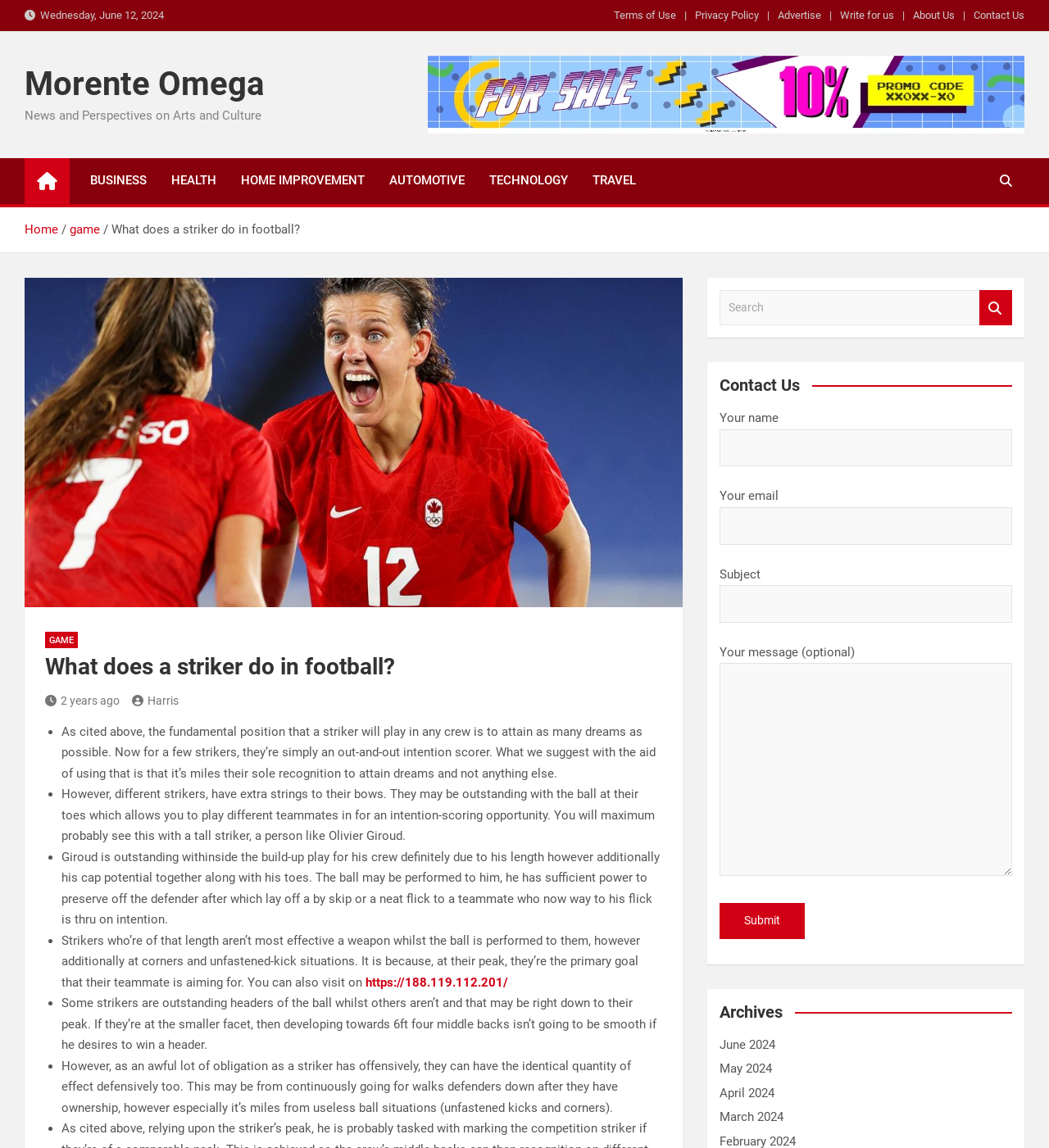What is the main topic of this webpage?
Provide a detailed answer to the question using information from the image.

Based on the content of the webpage, it appears to be discussing the role of a striker in football, providing information on their responsibilities and characteristics.